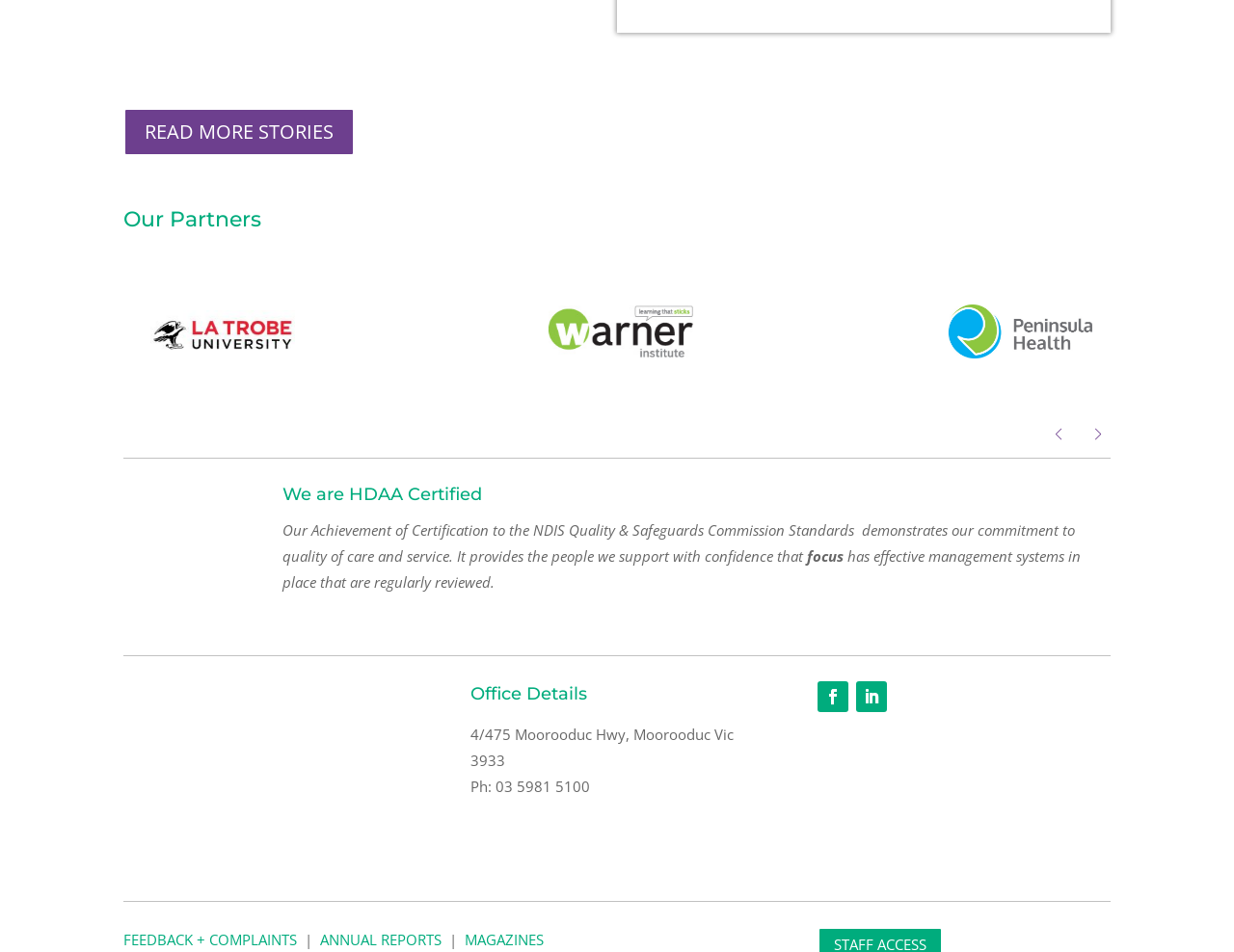Determine the bounding box coordinates for the region that must be clicked to execute the following instruction: "Click the 'READ MORE STORIES' link".

[0.1, 0.113, 0.288, 0.164]